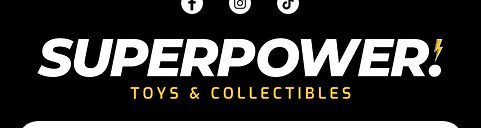What social media platforms are integrated into the design?
Using the image, answer in one word or phrase.

Facebook, Instagram, and TikTok